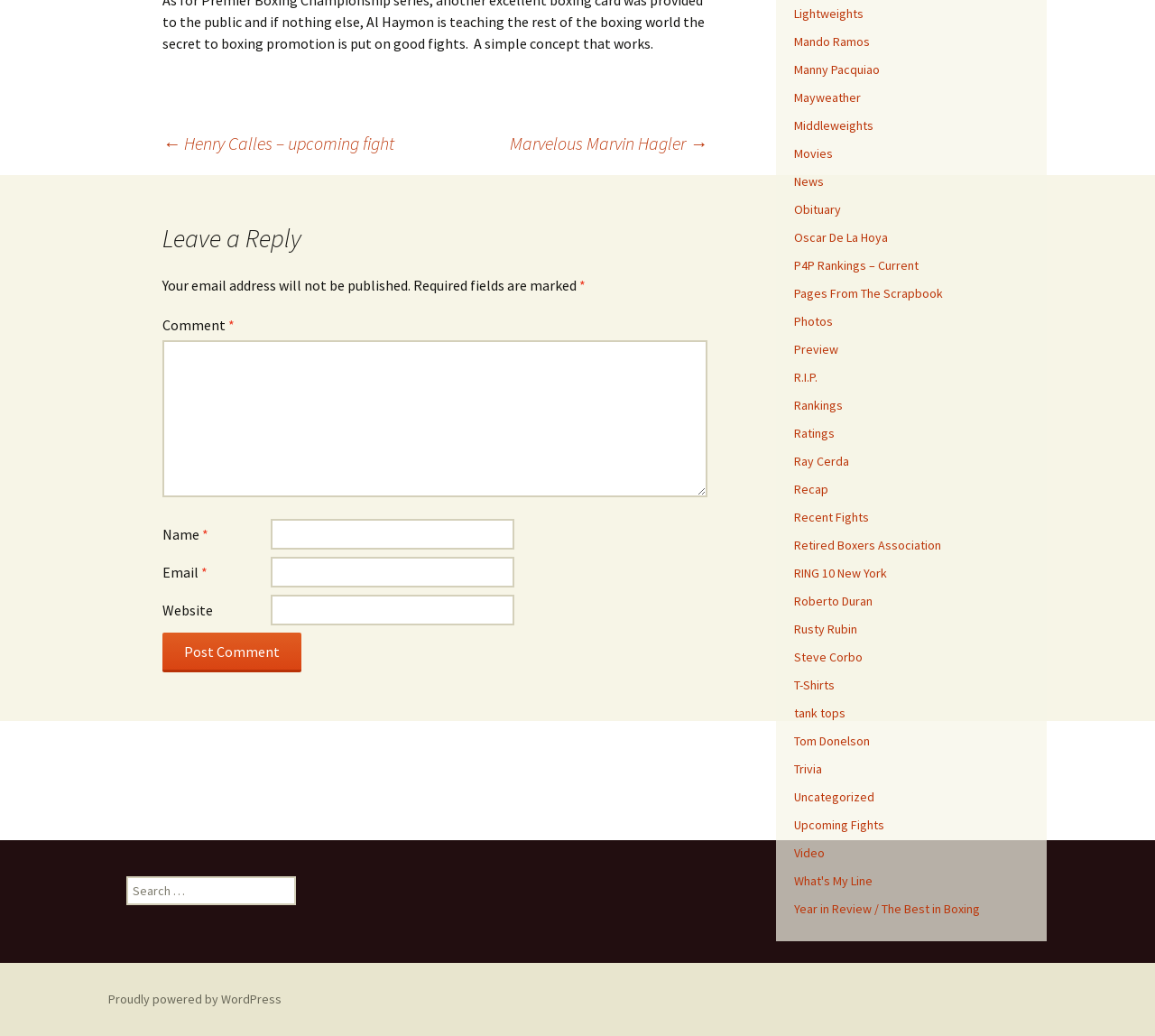What is the purpose of the search box?
Refer to the image and provide a one-word or short phrase answer.

Search the website